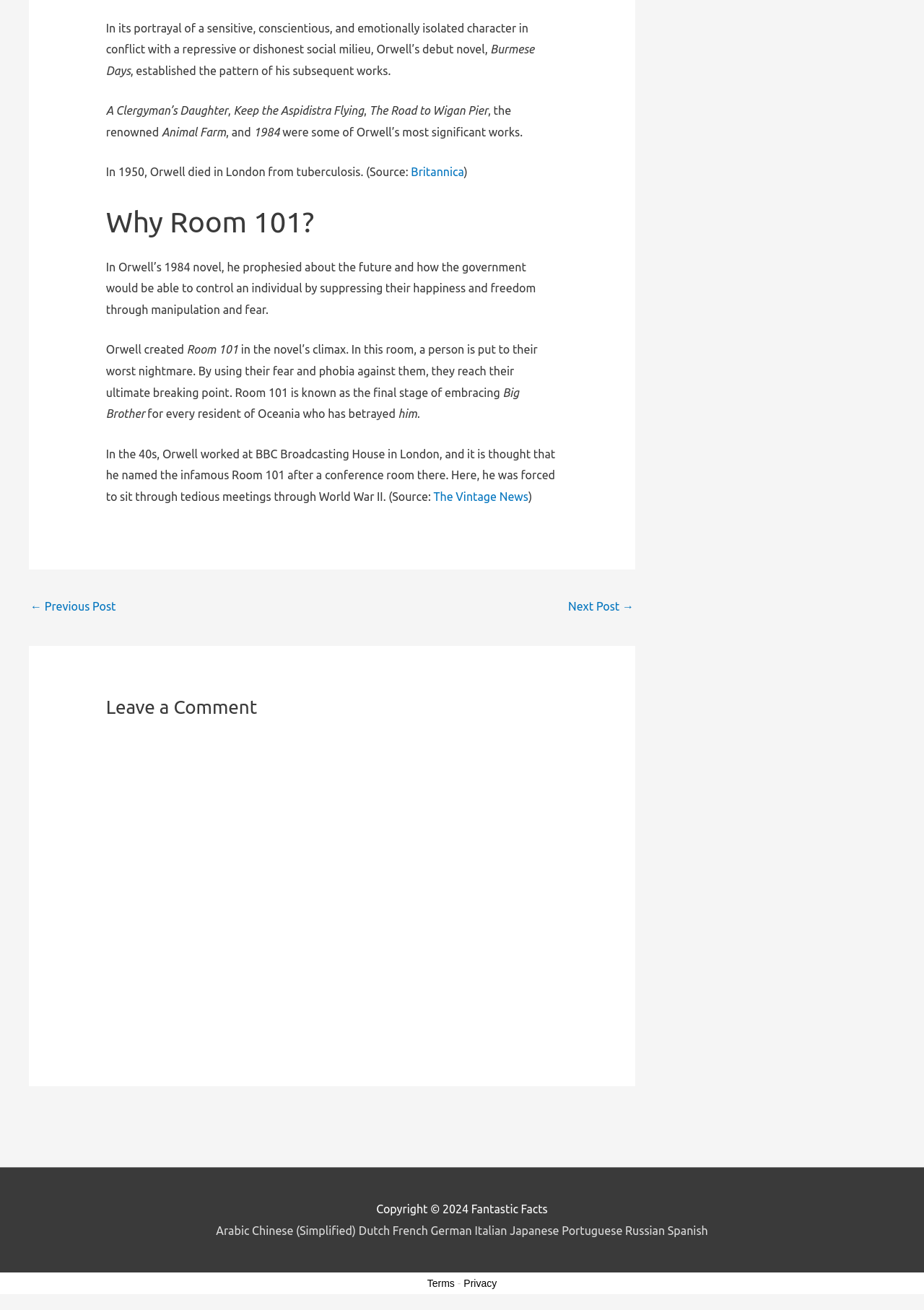Please reply to the following question with a single word or a short phrase:
What is the name of the government in Orwell's 1984 novel?

Big Brother